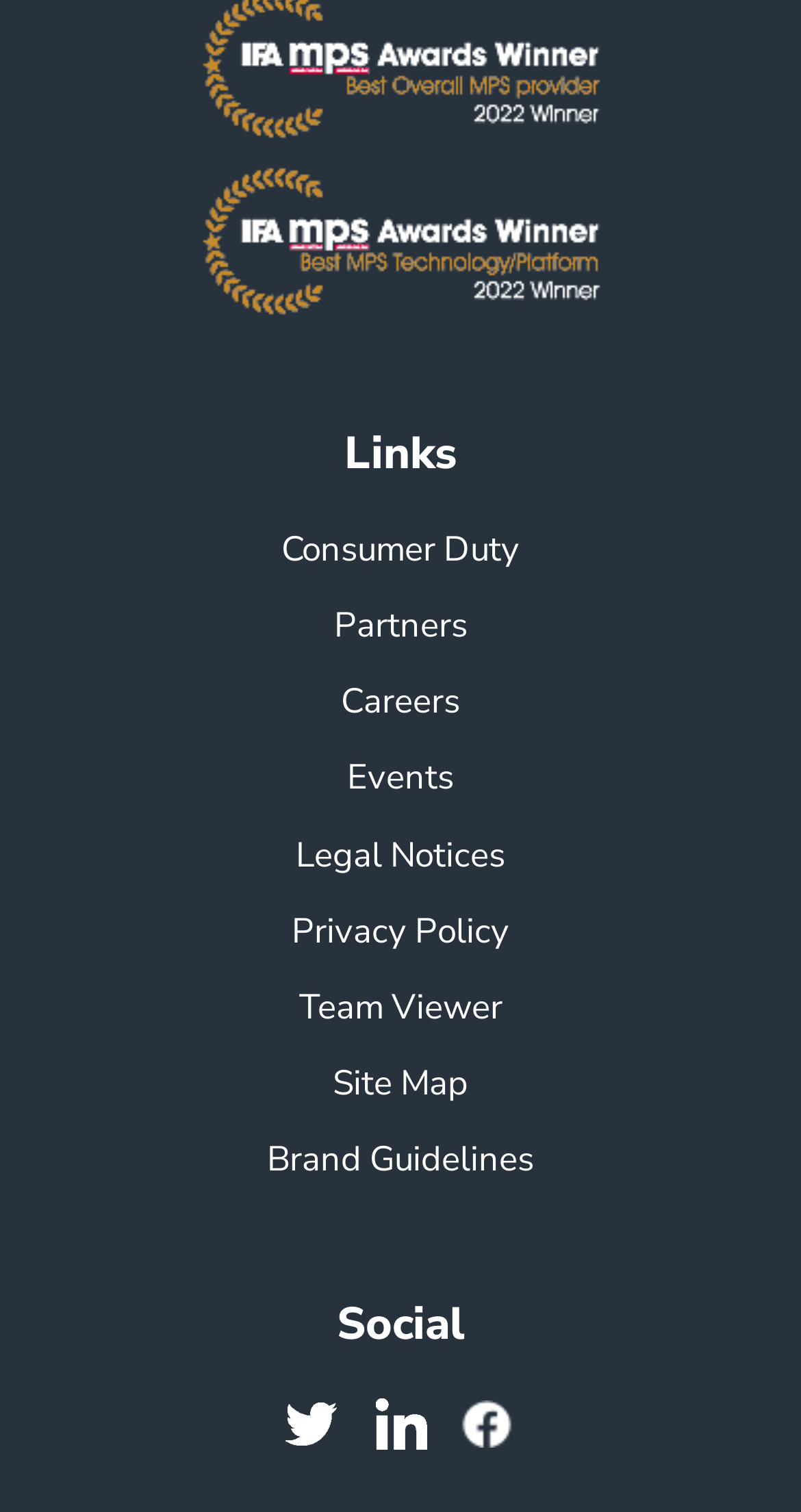What are the main categories of links on the webpage?
Based on the visual, give a brief answer using one word or a short phrase.

Links, Social